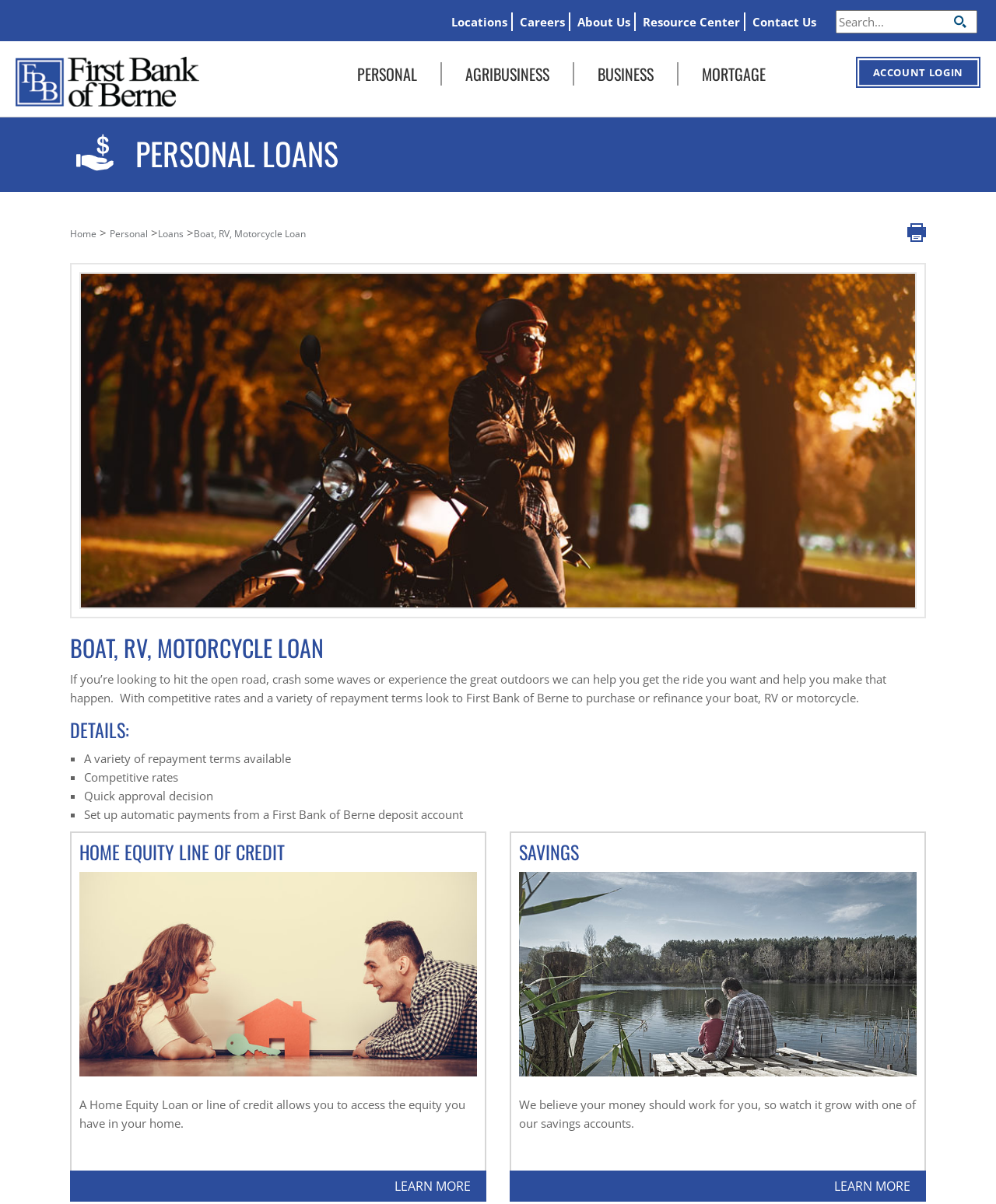What is the benefit of setting up automatic payments?
Give a thorough and detailed response to the question.

The webpage mentions that one of the benefits of taking a loan from First Bank of Berne is the ability to set up automatic payments from a First Bank of Berne deposit account. This suggests that users can conveniently manage their loan repayments by setting up automatic payments from their existing bank account.